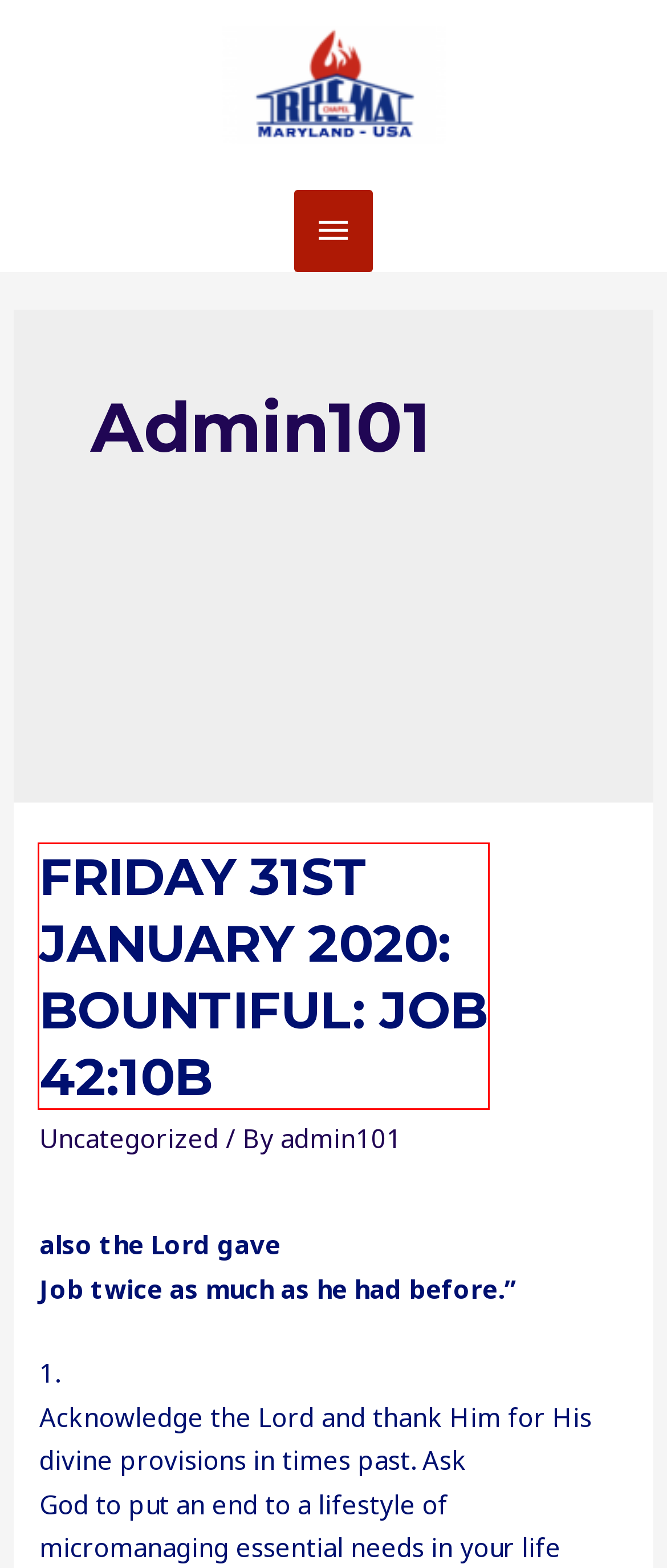Consider the screenshot of a webpage with a red bounding box and select the webpage description that best describes the new page that appears after clicking the element inside the red box. Here are the candidates:
A. Blog Tool, Publishing Platform, and CMS – WordPress.org
B. Comments for
C. Uncategorized
D. FRIDAY 24TH JANUARY 2020: SETTLE
E. THURSDAY 30TH JANUARY 2020: OPPORTUNITY – Eph_5:16
F. January 2020
G. FRIDAY 31ST JANUARY 2020: BOUNTIFUL: Job 42:10b
H. admin101 – Page 3

G